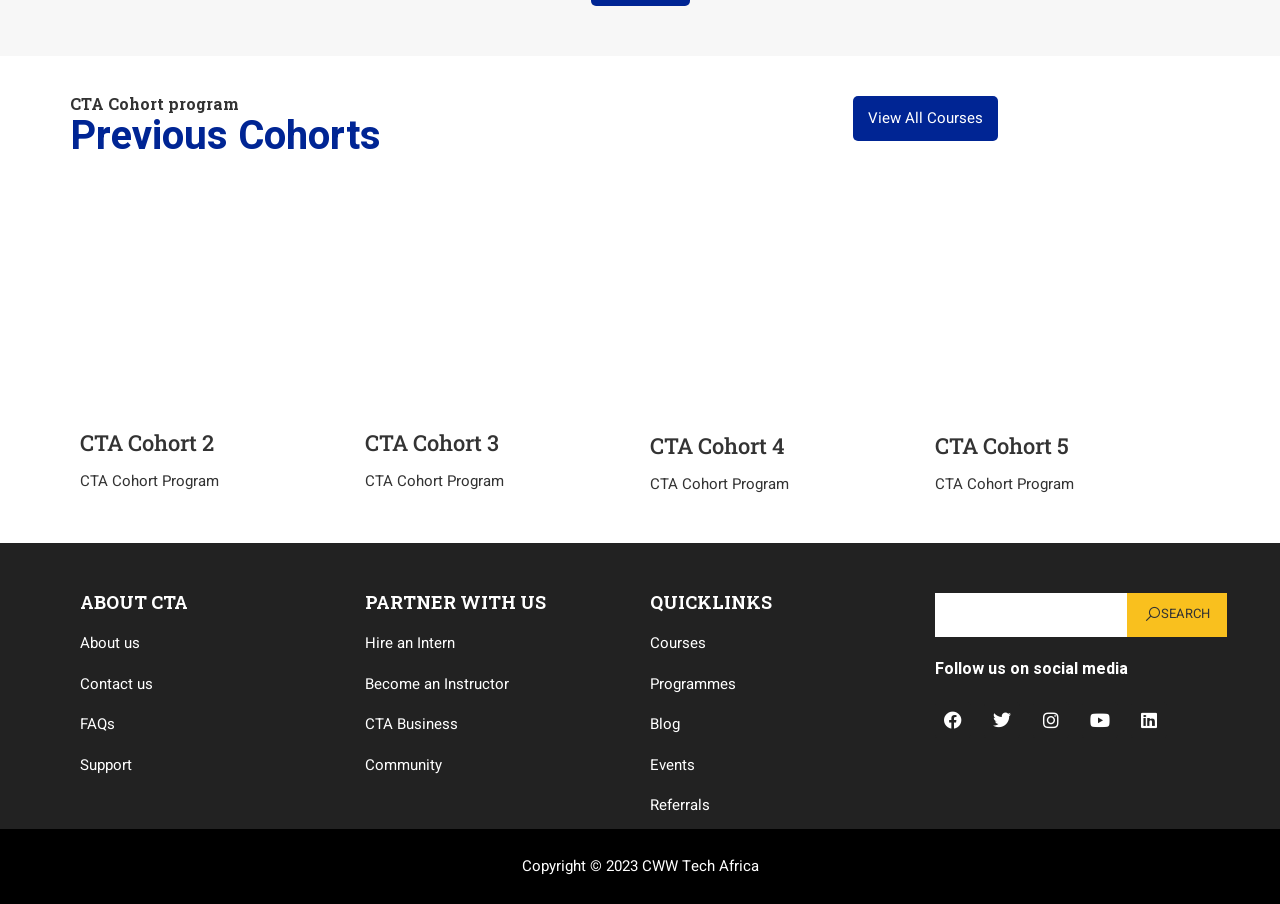Find the bounding box coordinates for the element that must be clicked to complete the instruction: "View all courses". The coordinates should be four float numbers between 0 and 1, indicated as [left, top, right, bottom].

[0.666, 0.106, 0.779, 0.156]